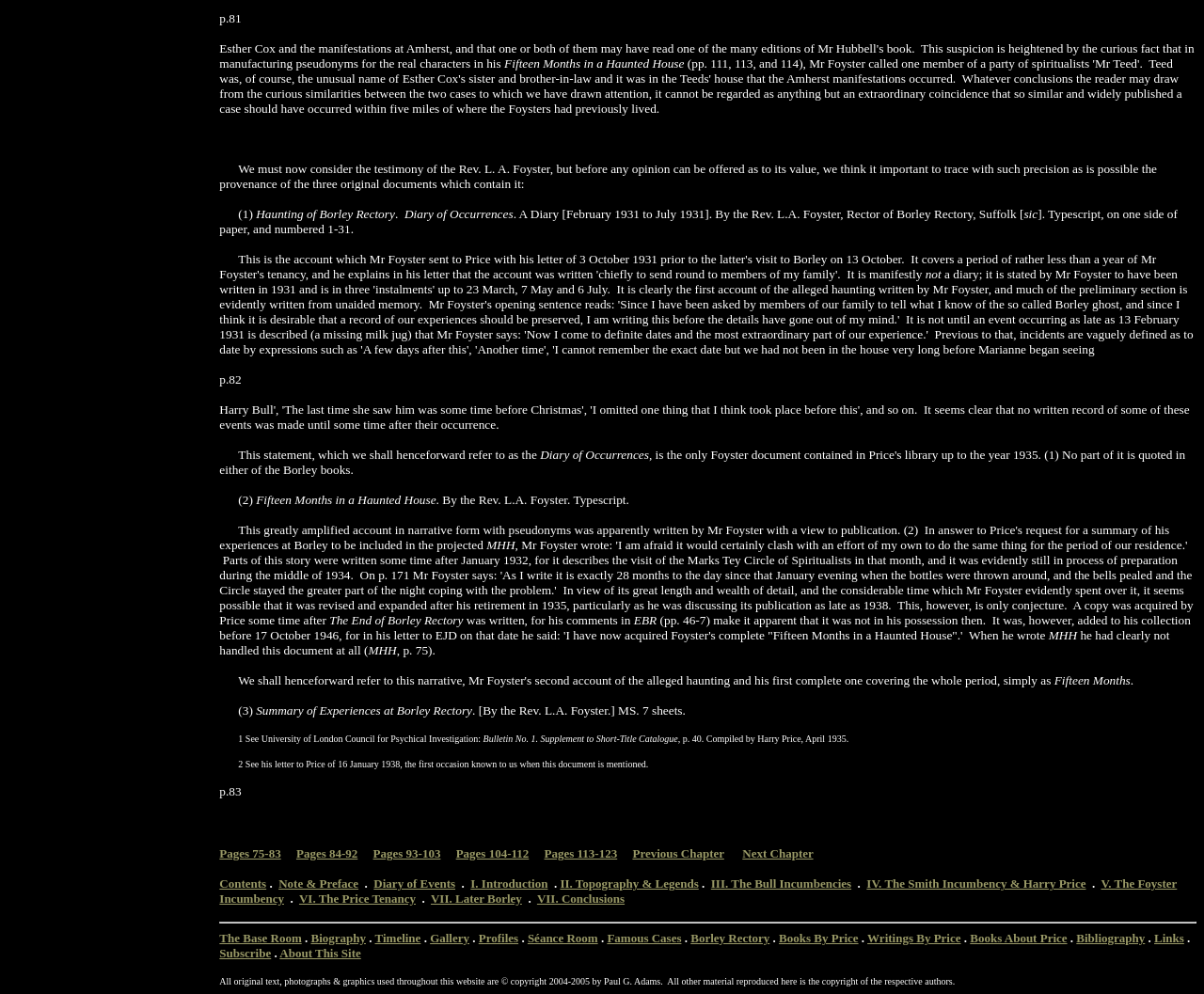Find the bounding box coordinates of the element I should click to carry out the following instruction: "read diary of events".

[0.31, 0.882, 0.378, 0.896]